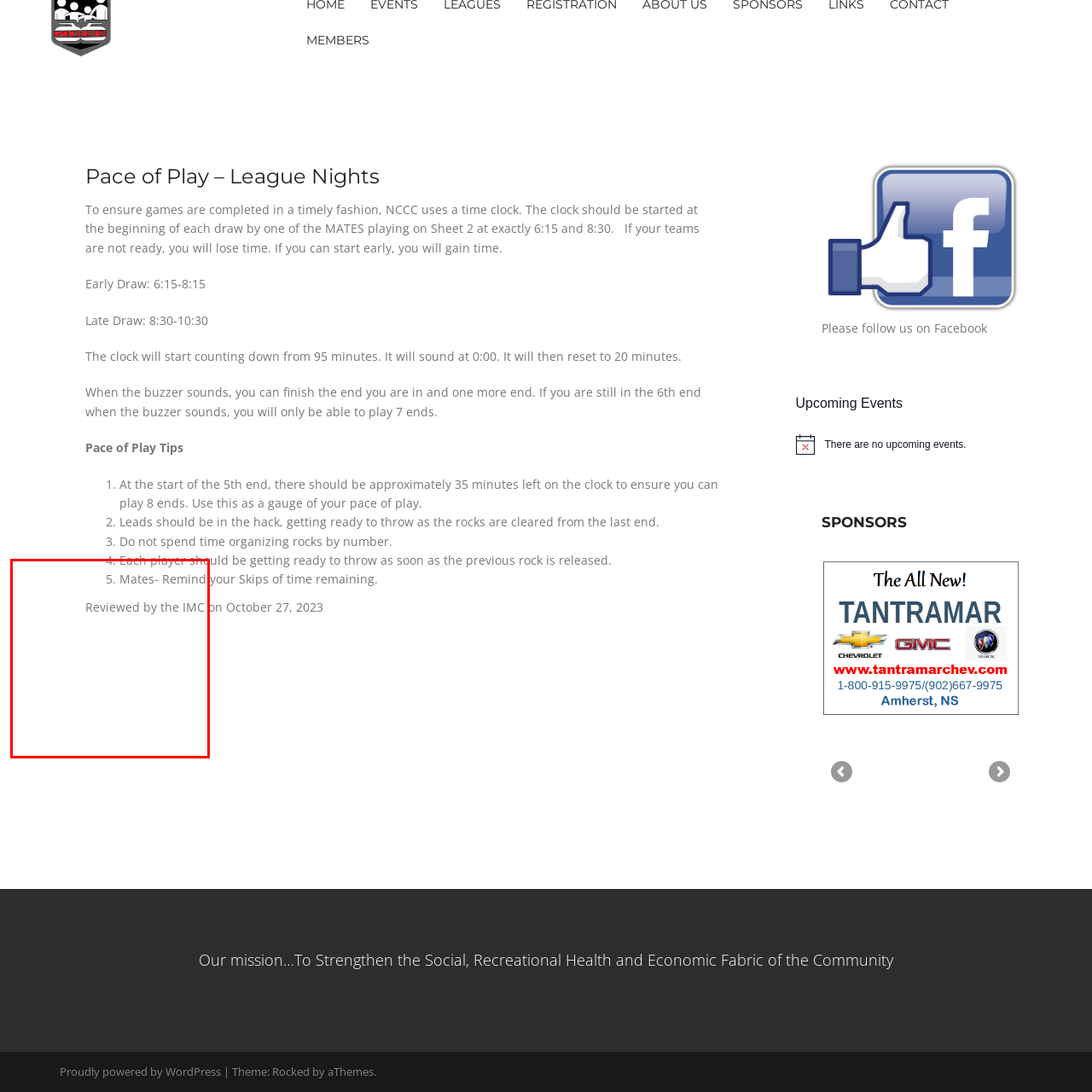Pay attention to the section outlined in red, What aspect of the game does the content emphasize? 
Reply with a single word or phrase.

Time management and preparation